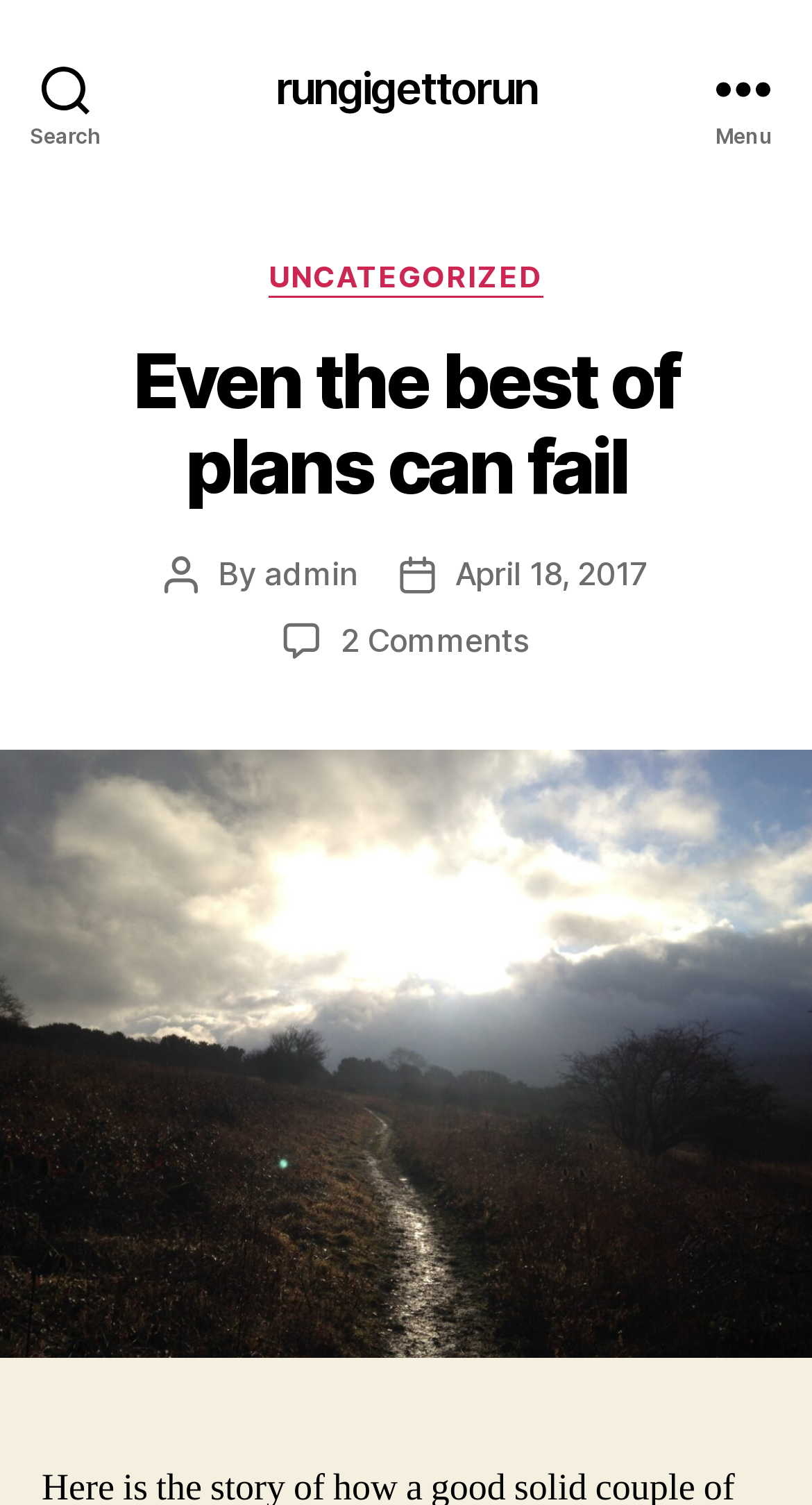How many links are present in the menu?
Please answer the question as detailed as possible based on the image.

After expanding the menu button, I found four link elements: 'UNCATEGORIZED', 'admin', 'April 18, 2017', and '2 Comments on Even the best of plans can fail'. These links are nested under the menu button element with bounding box coordinates [0.831, 0.0, 1.0, 0.116].